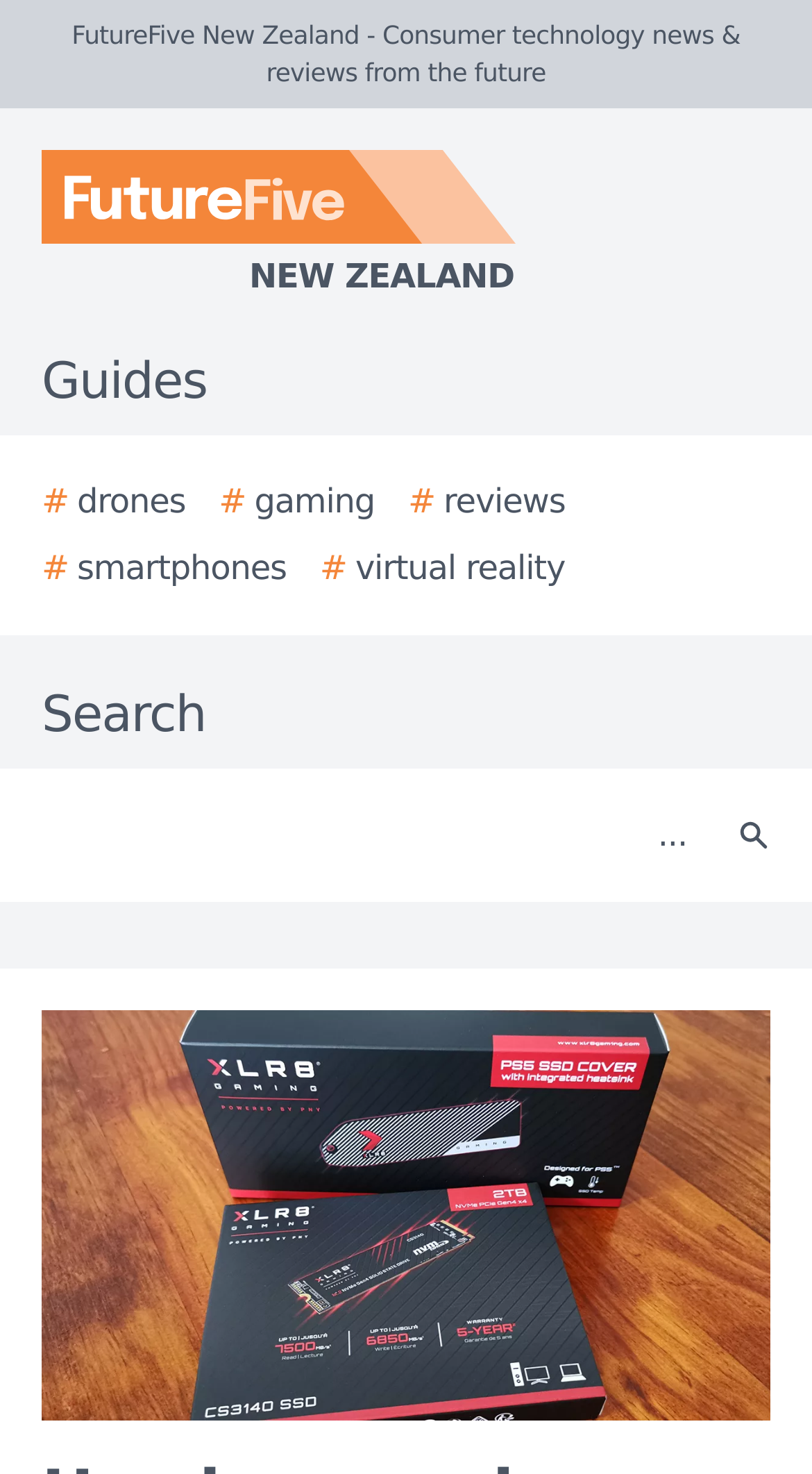Respond with a single word or phrase to the following question:
How many images are there on the webpage?

3